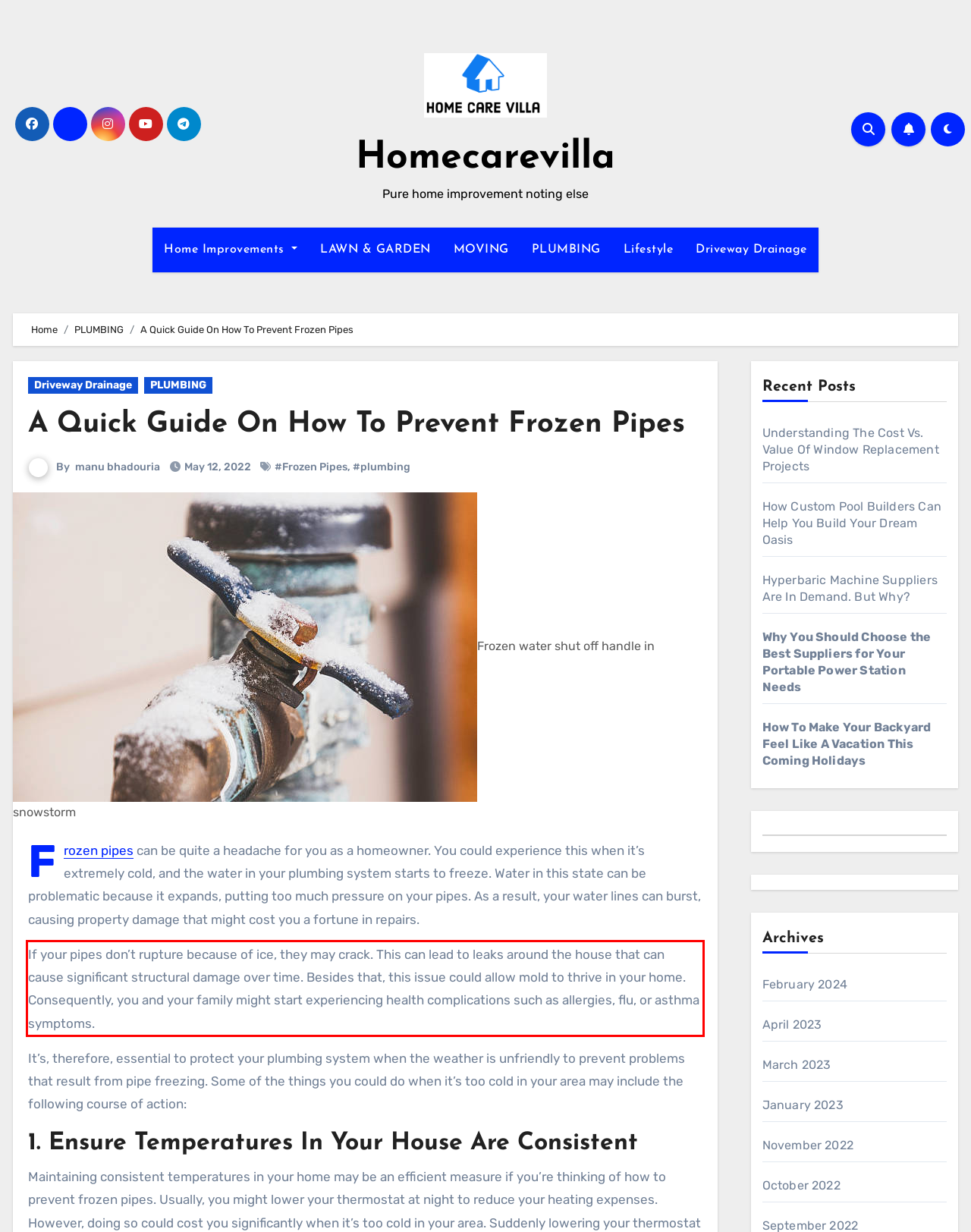You have a screenshot of a webpage with a red bounding box. Identify and extract the text content located inside the red bounding box.

If your pipes don’t rupture because of ice, they may crack. This can lead to leaks around the house that can cause significant structural damage over time. Besides that, this issue could allow mold to thrive in your home. Consequently, you and your family might start experiencing health complications such as allergies, flu, or asthma symptoms.